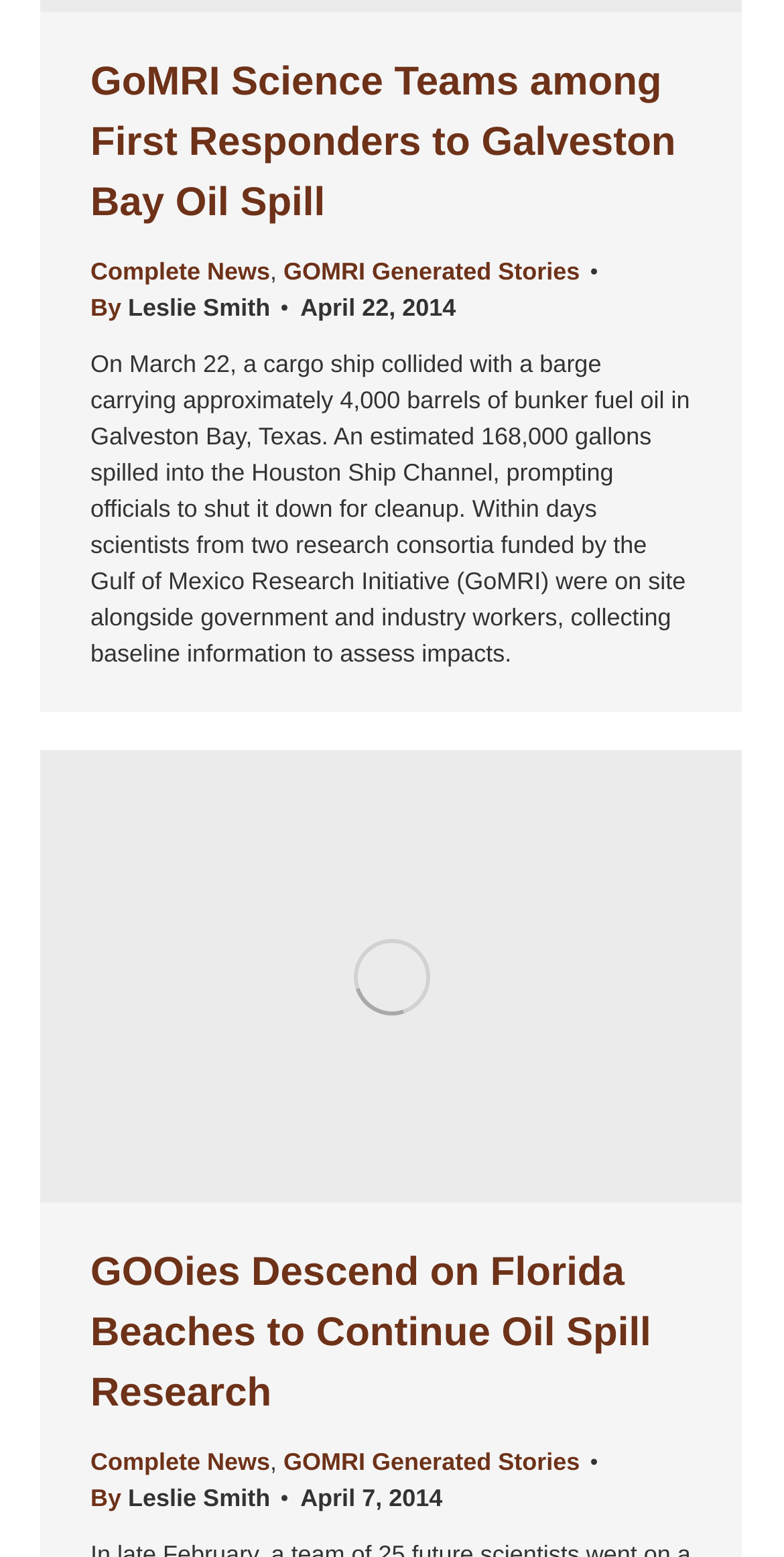Kindly provide the bounding box coordinates of the section you need to click on to fulfill the given instruction: "Read the story by Leslie Smith".

[0.115, 0.186, 0.368, 0.209]